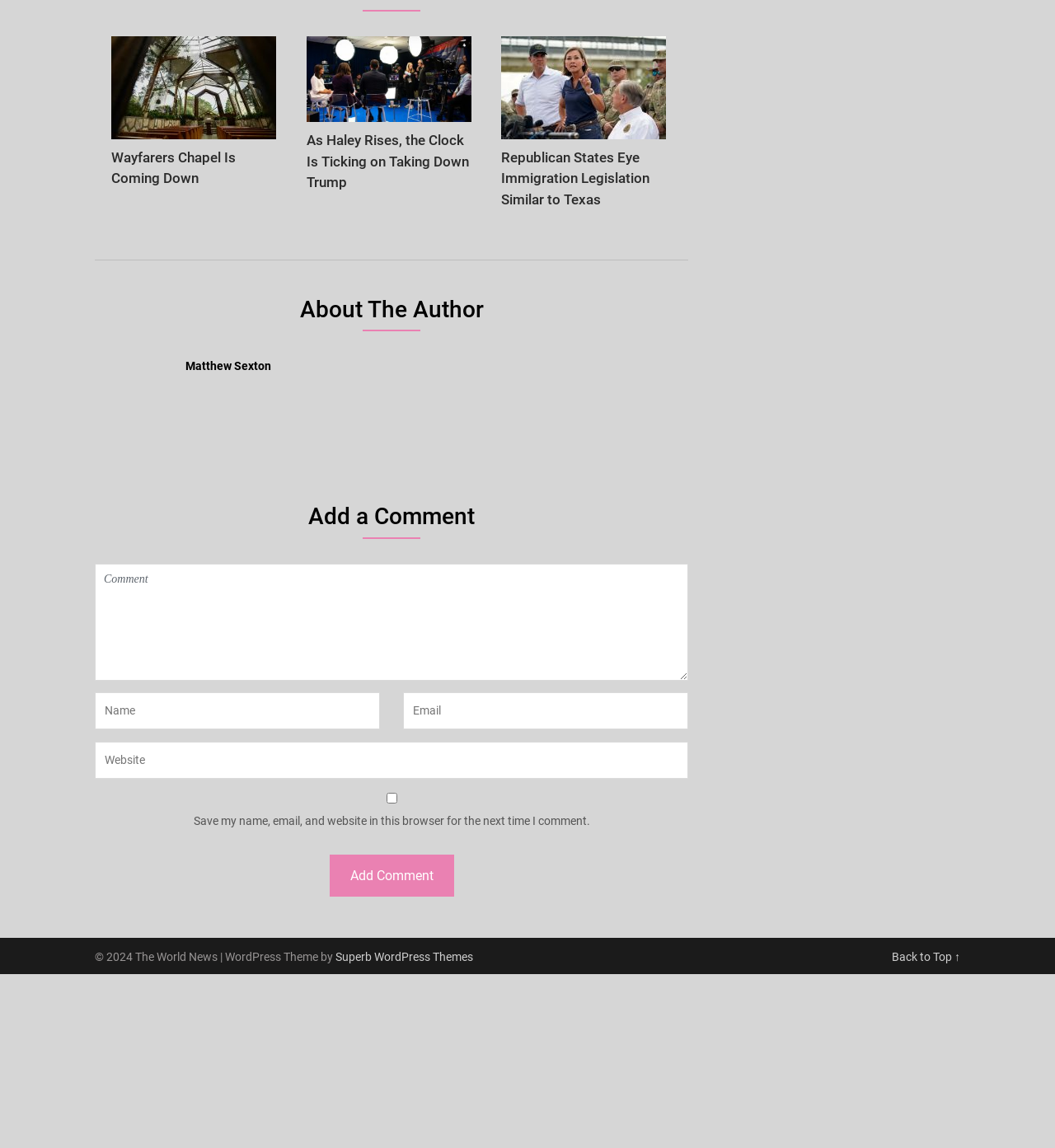What is the theme provider of the website?
Could you give a comprehensive explanation in response to this question?

The theme provider can be found in the footer section of the webpage, where it is mentioned as 'WordPress Theme by Superb WordPress Themes'.